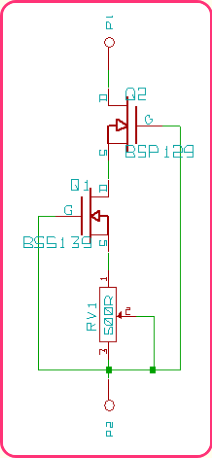Summarize the image with a detailed description that highlights all prominent details.

The image depicts a schematic diagram of a MOSFET current source. It illustrates the arrangement of two MOSFETs, labeled Q1 and Q2, with their corresponding terminal designations. The first MOSFET, identified as BS5139, is positioned with its gate connected to the control signal, denoted as G. The second MOSFET, identified as BSP129, is configured as the output stage, with its source and drain terminals facilitating current flow. 

Additionally, the circuit includes a variable resistor, RV1, marked with a resistance value of 500 ohms, which can be adjusted to regulate current levels. The diagram is complemented by input terminals P1 and P2, indicating the power supply connections. The overall design suggests a high-power application suitable for scenarios that require stable current output, aligning with the characteristics of depletion mode MOSFETs as noted in the surrounding text.